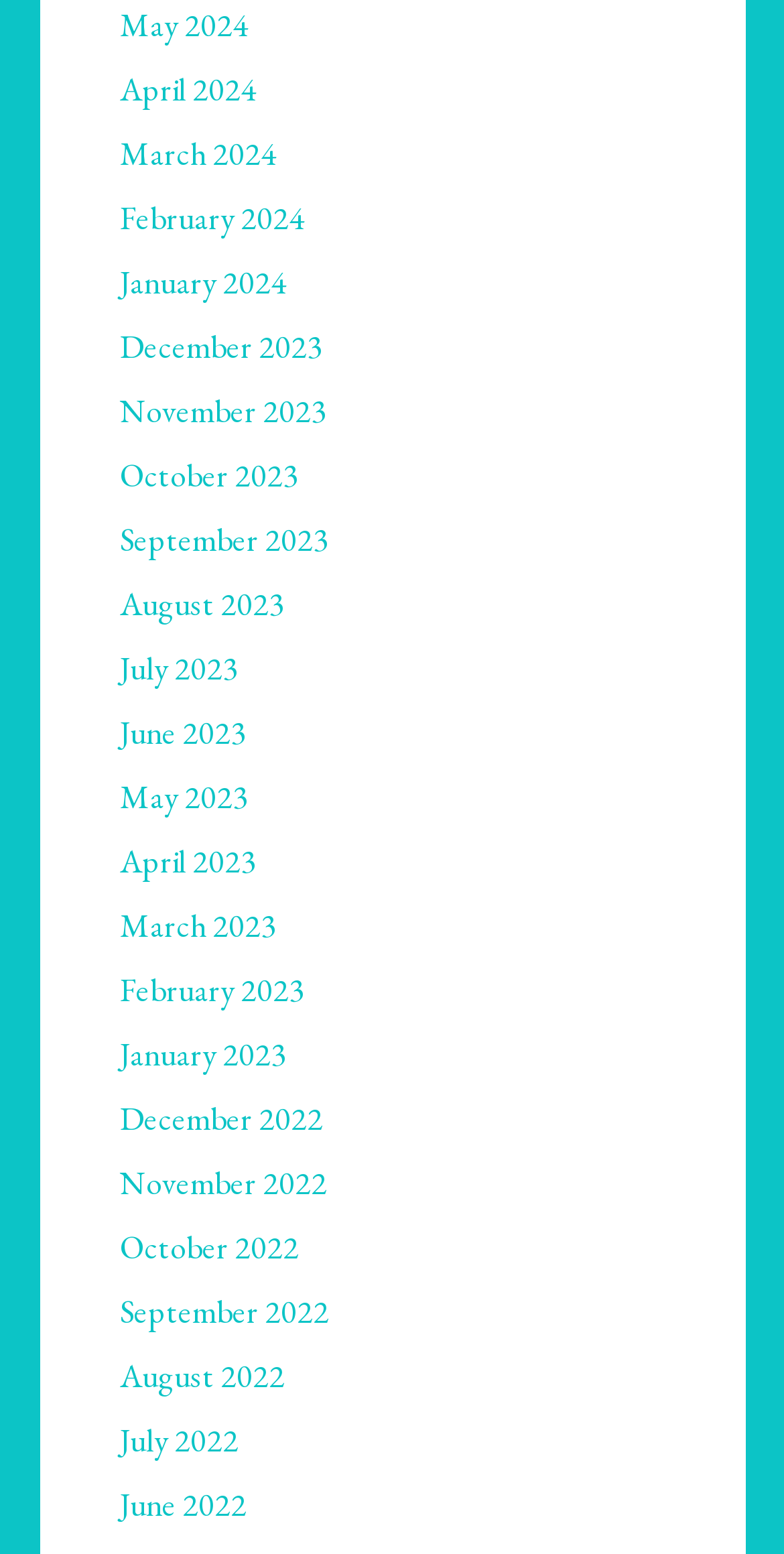Please answer the following query using a single word or phrase: 
How many months are listed in total?

24